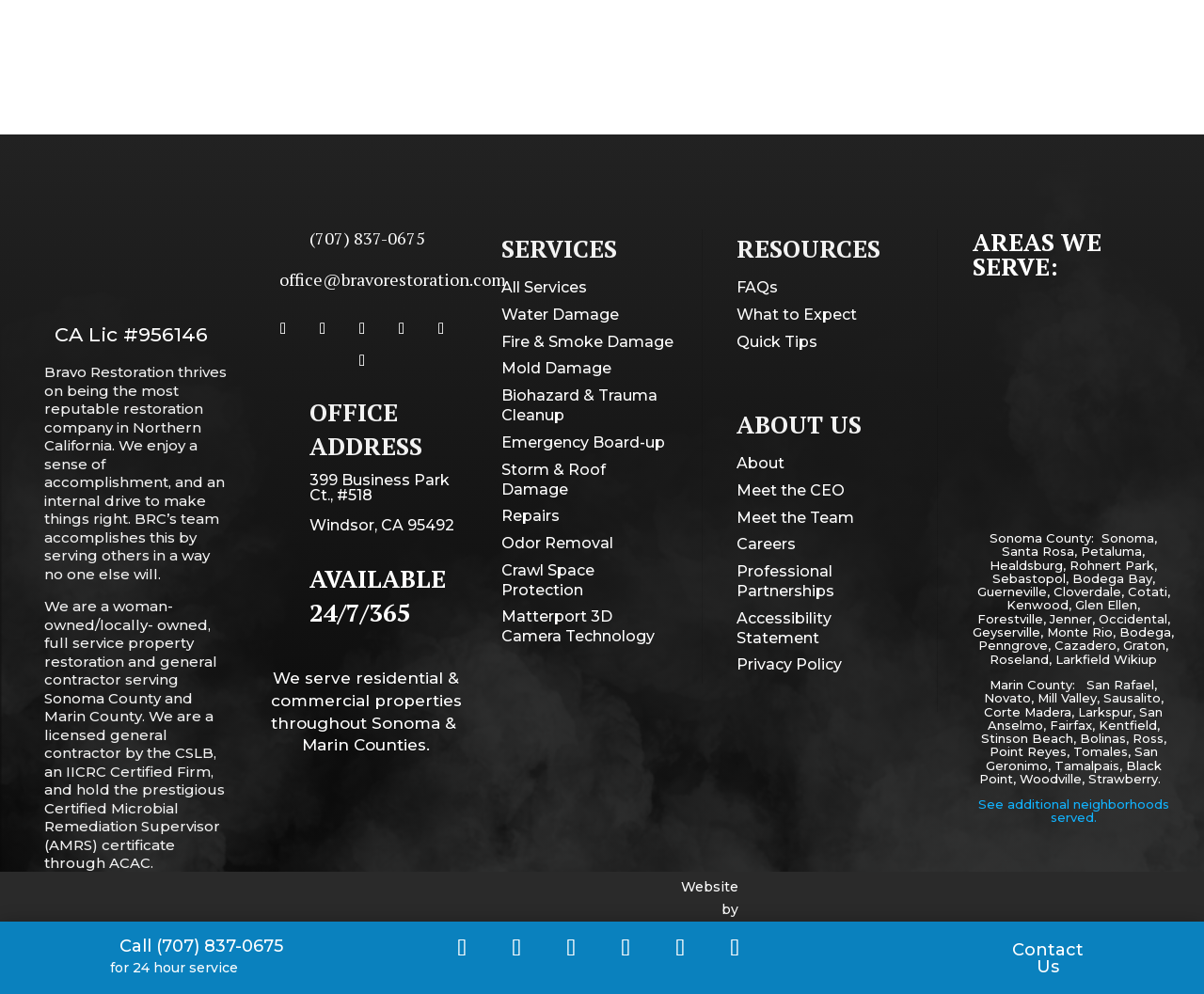Find and indicate the bounding box coordinates of the region you should select to follow the given instruction: "Call the office phone number".

[0.257, 0.23, 0.388, 0.257]